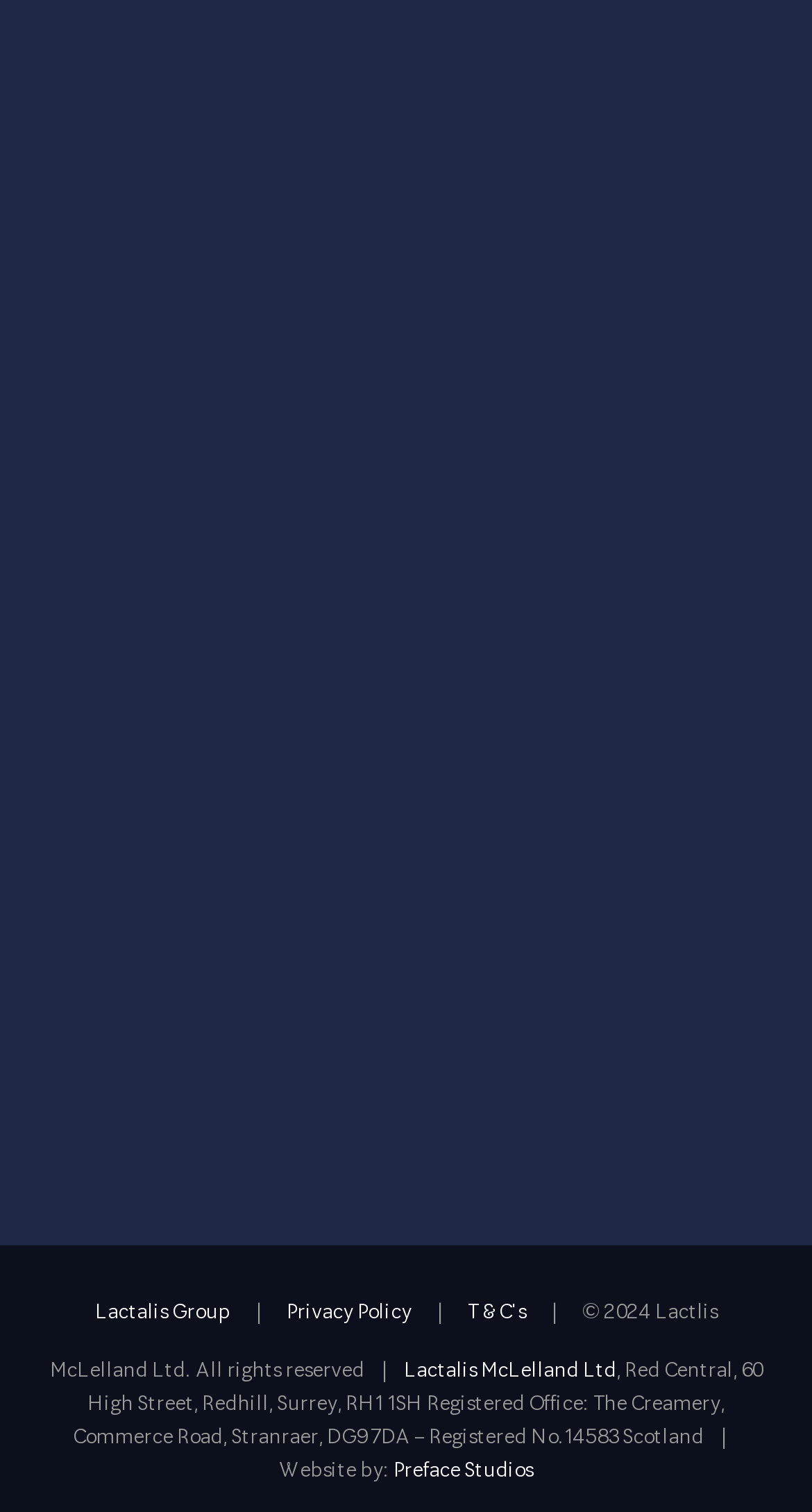Could you provide the bounding box coordinates for the portion of the screen to click to complete this instruction: "Click on Home"?

[0.372, 0.048, 0.597, 0.107]